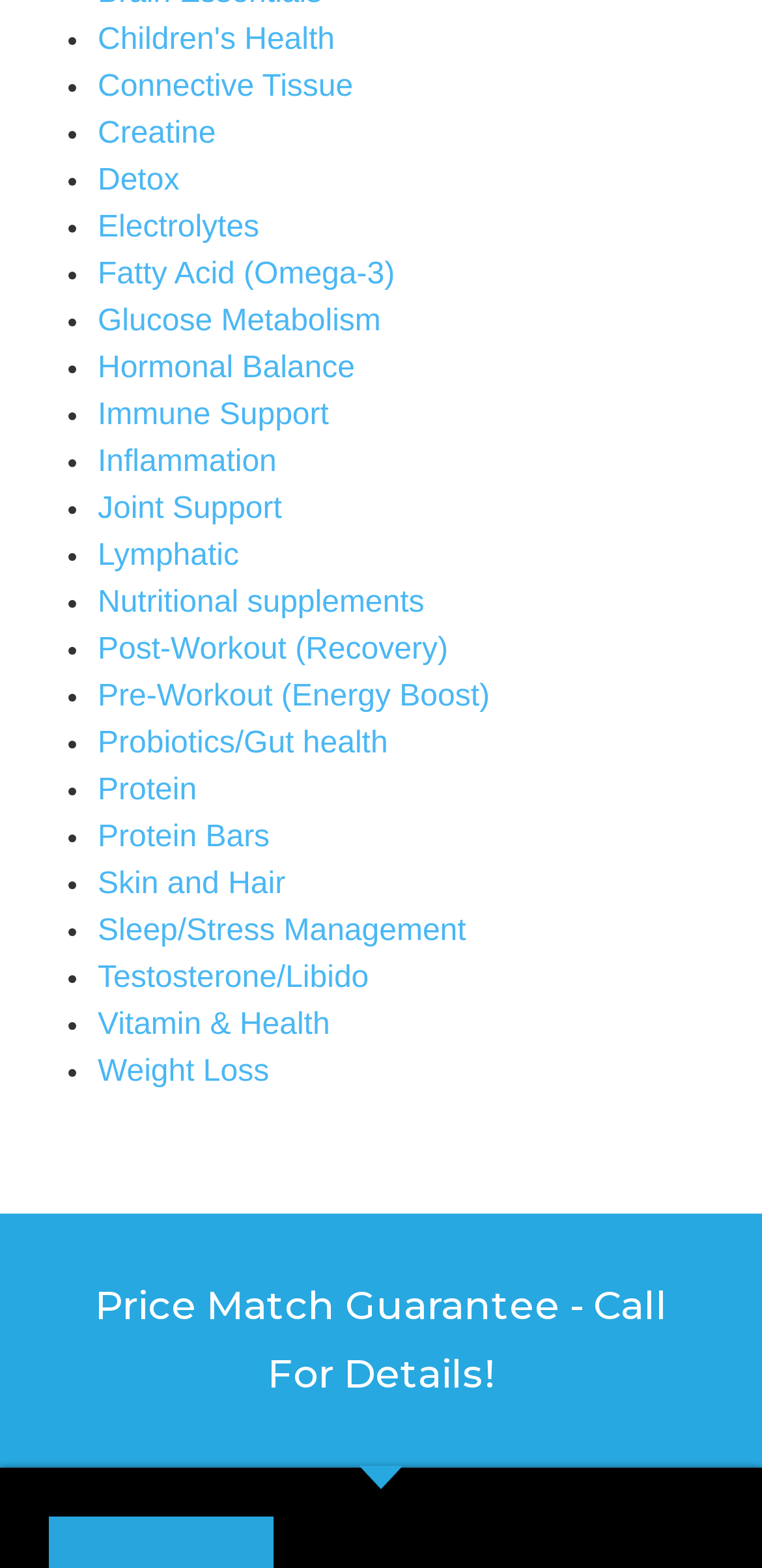Identify the bounding box for the UI element that is described as follows: "Weight Loss".

[0.128, 0.673, 0.353, 0.694]